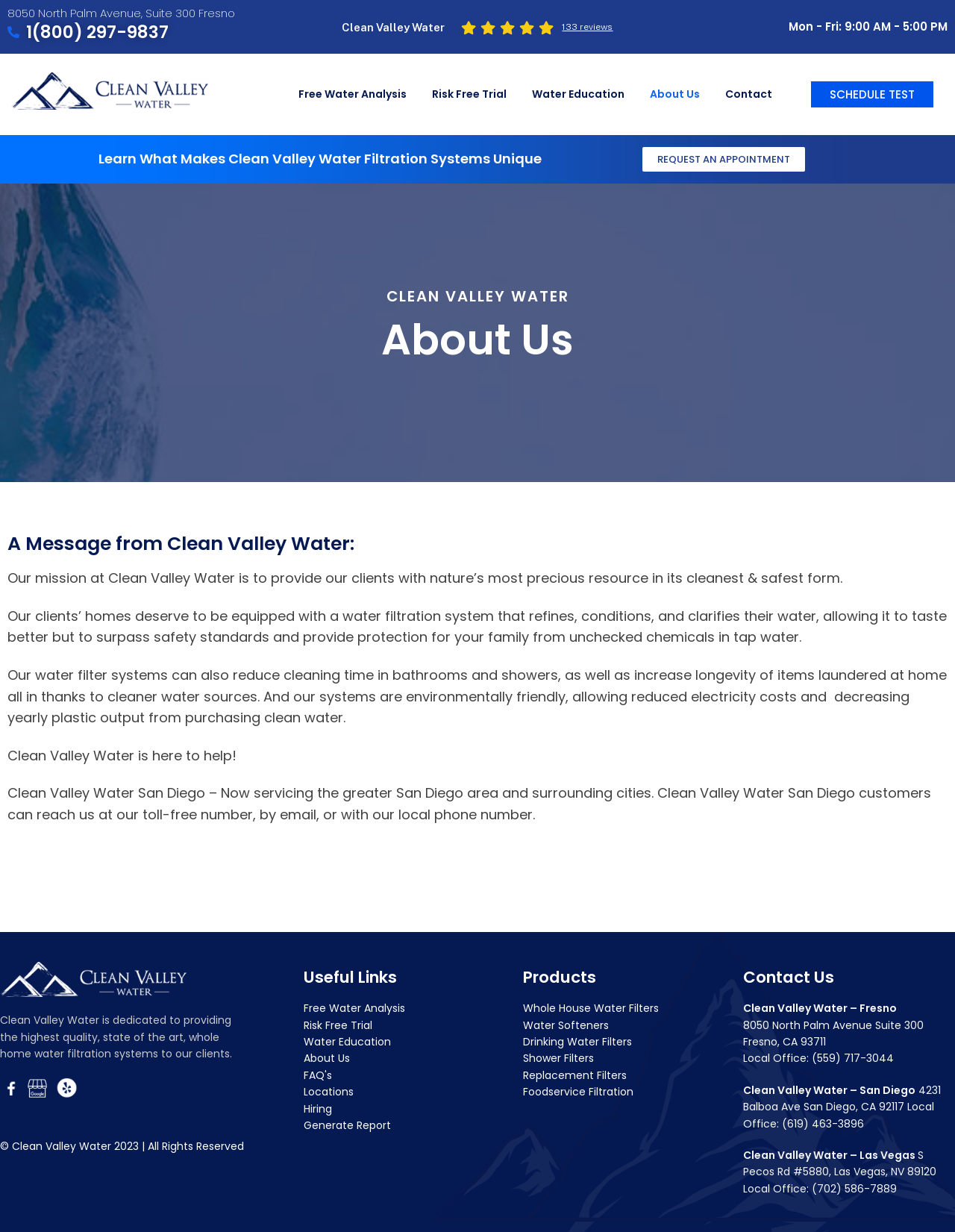Please mark the clickable region by giving the bounding box coordinates needed to complete this instruction: "Call the toll-free number".

[0.008, 0.015, 0.326, 0.037]